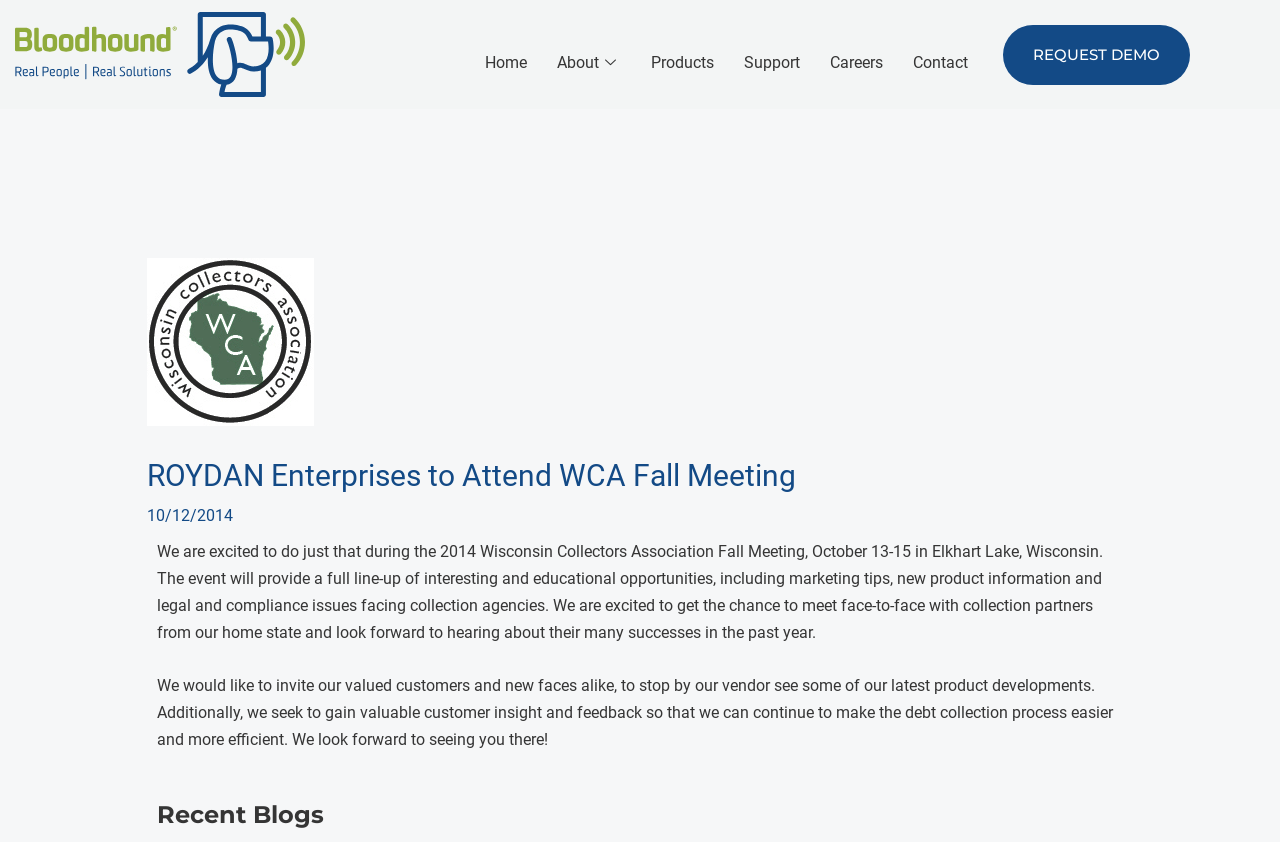Identify the bounding box for the UI element described as: "request demo". The coordinates should be four float numbers between 0 and 1, i.e., [left, top, right, bottom].

[0.783, 0.029, 0.929, 0.1]